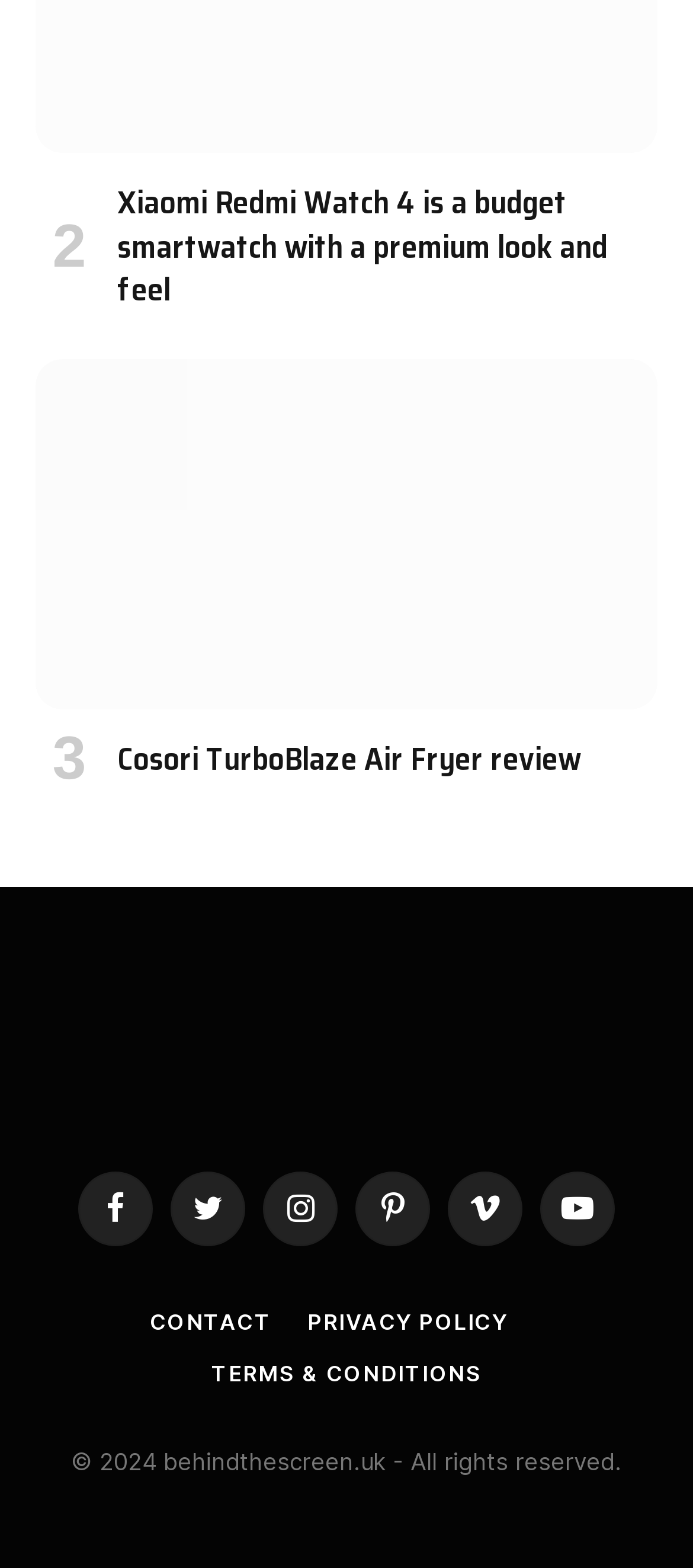What social media platforms are available?
Please interpret the details in the image and answer the question thoroughly.

The webpage has links to various social media platforms, including Facebook, Twitter, Instagram, Pinterest, Vimeo, and YouTube, which suggests that these platforms are available.